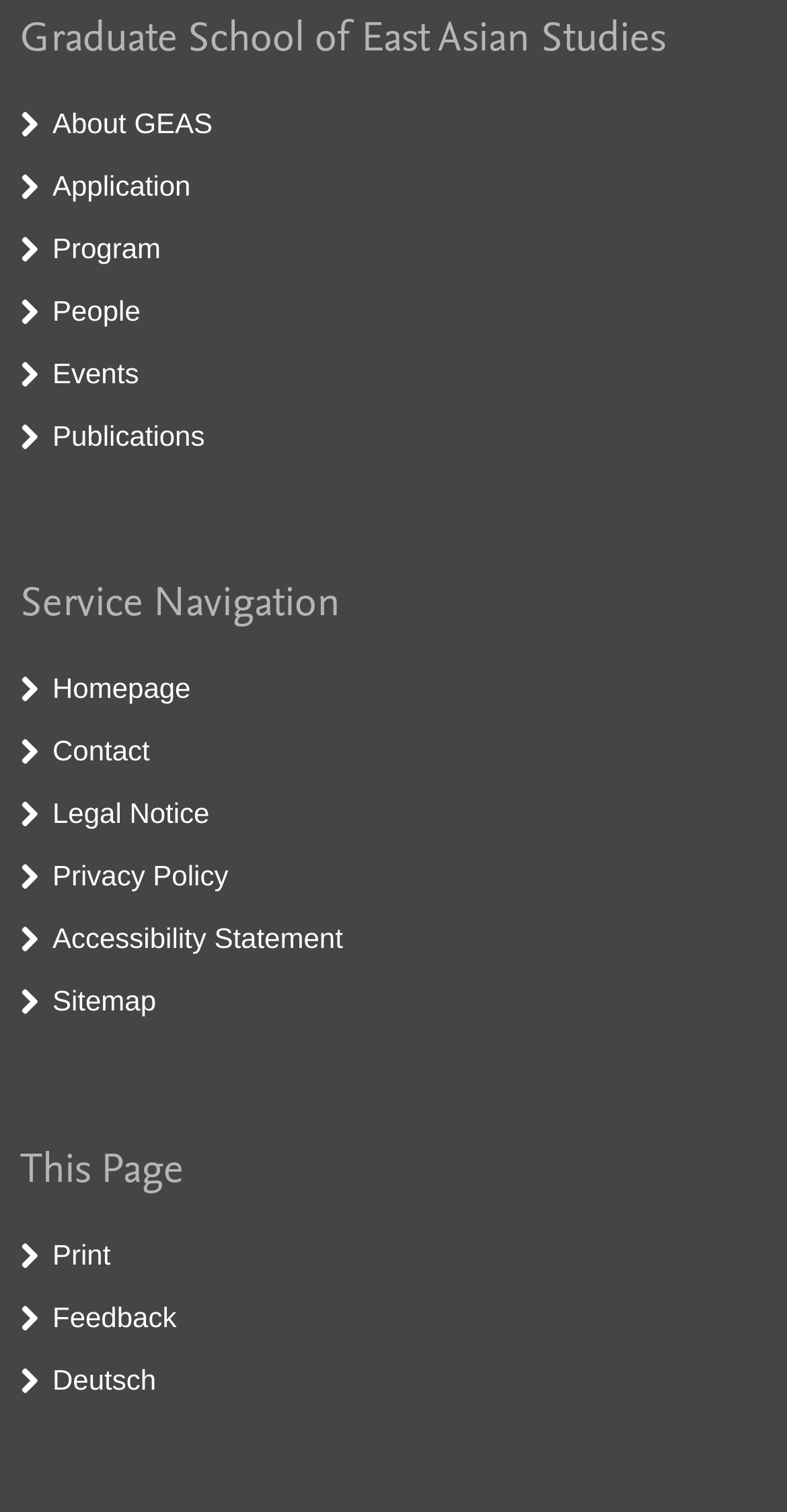Given the description "Print", determine the bounding box of the corresponding UI element.

[0.067, 0.819, 0.141, 0.84]